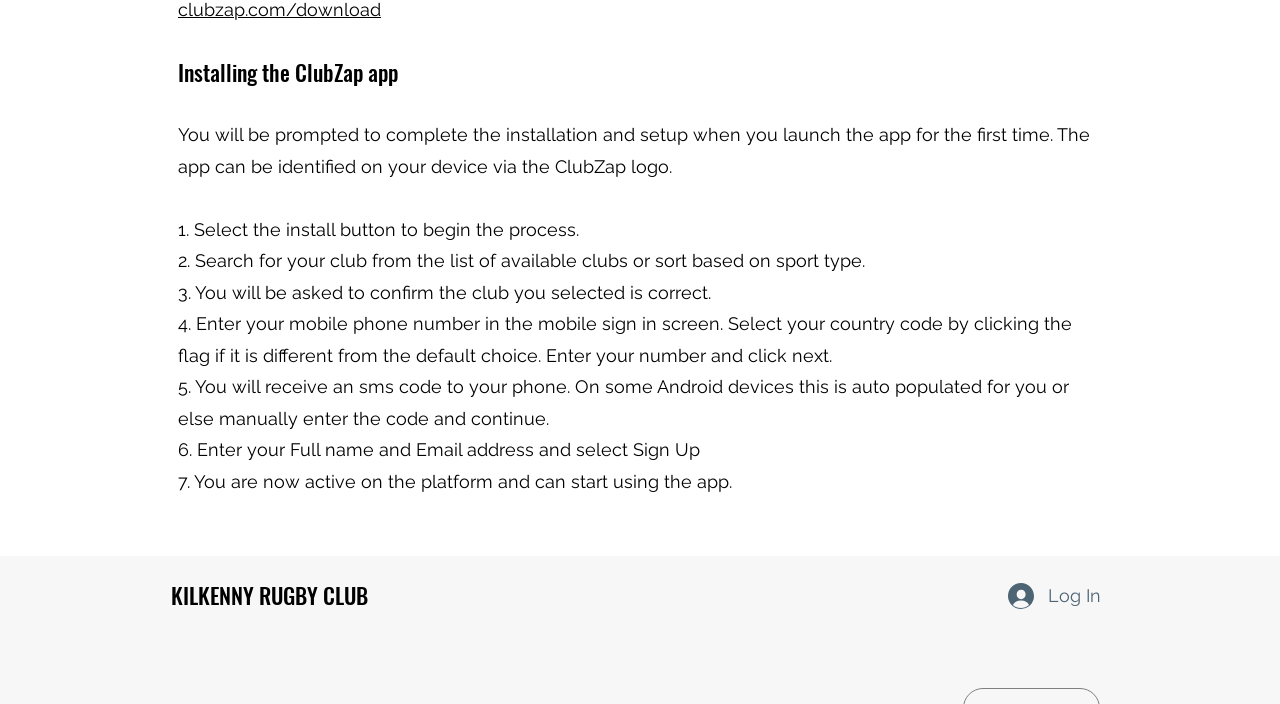Bounding box coordinates are specified in the format (top-left x, top-left y, bottom-right x, bottom-right y). All values are floating point numbers bounded between 0 and 1. Please provide the bounding box coordinate of the region this sentence describes: app.

[0.545, 0.669, 0.572, 0.698]